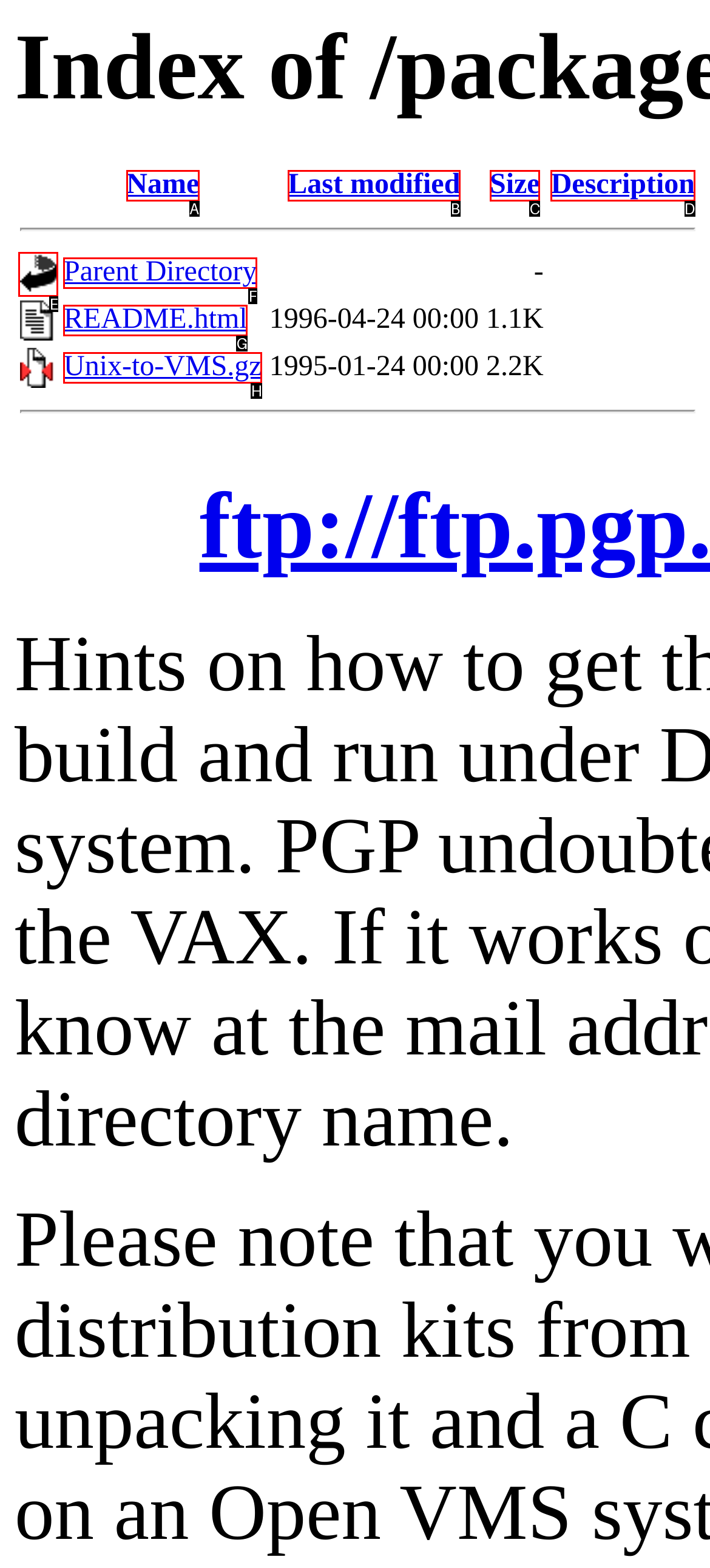Select the HTML element that needs to be clicked to perform the task: Click on Parent Directory. Reply with the letter of the chosen option.

E